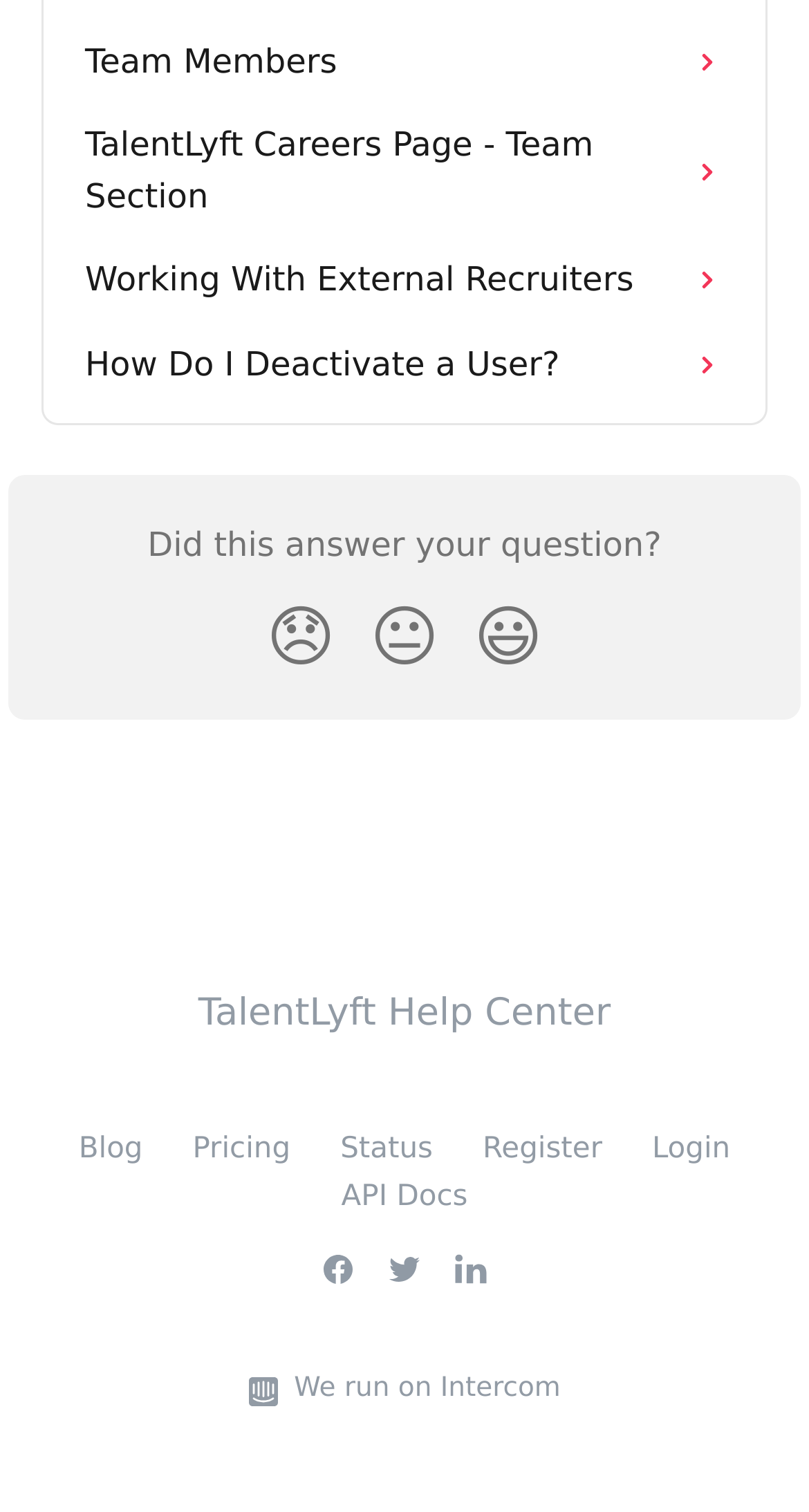What are the three reaction options available?
From the screenshot, provide a brief answer in one word or phrase.

Disappointed, Neutral, Smiley